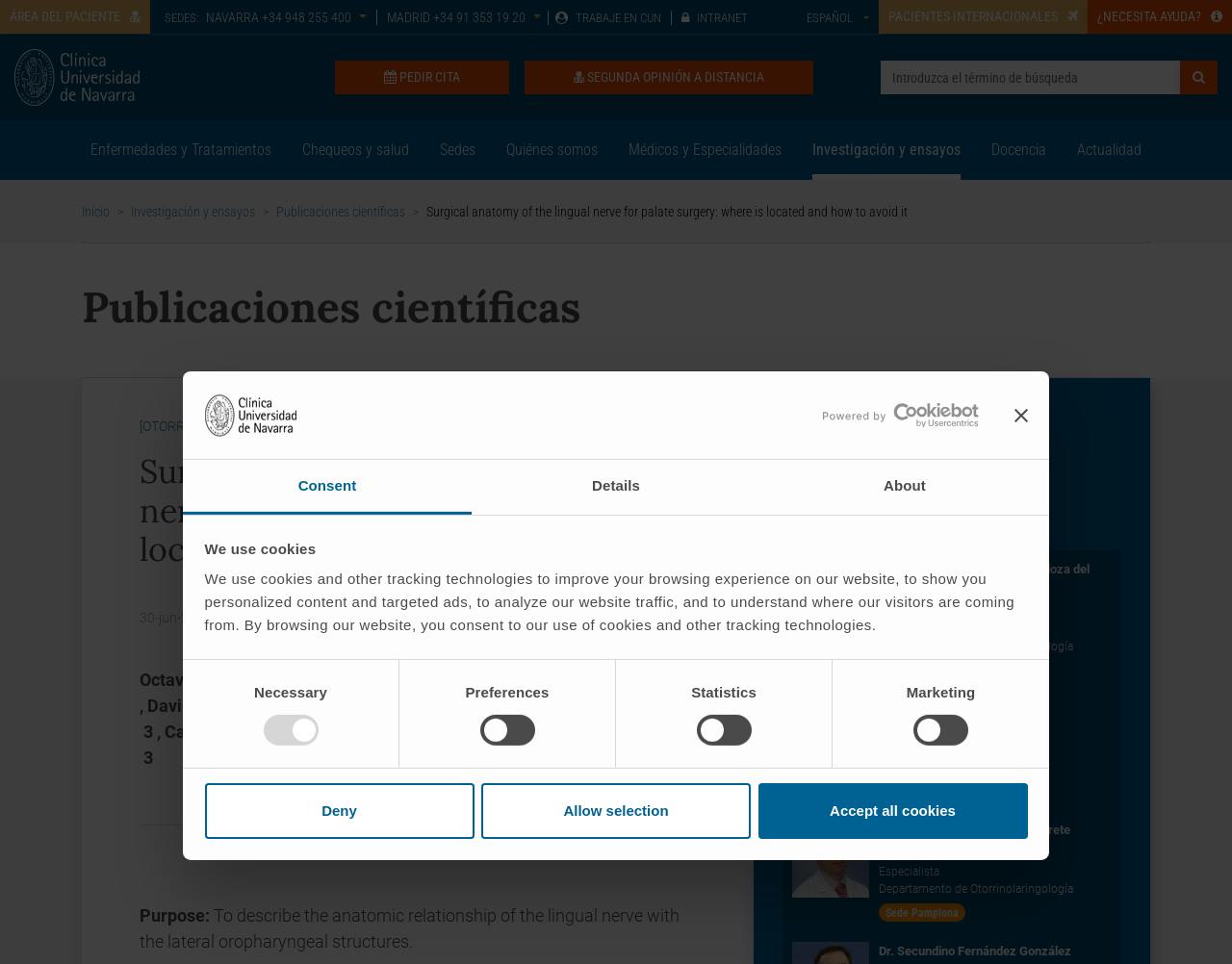Identify the bounding box coordinates of the clickable region necessary to fulfill the following instruction: "Search for a term". The bounding box coordinates should be four float numbers between 0 and 1, i.e., [left, top, right, bottom].

[0.715, 0.063, 0.958, 0.098]